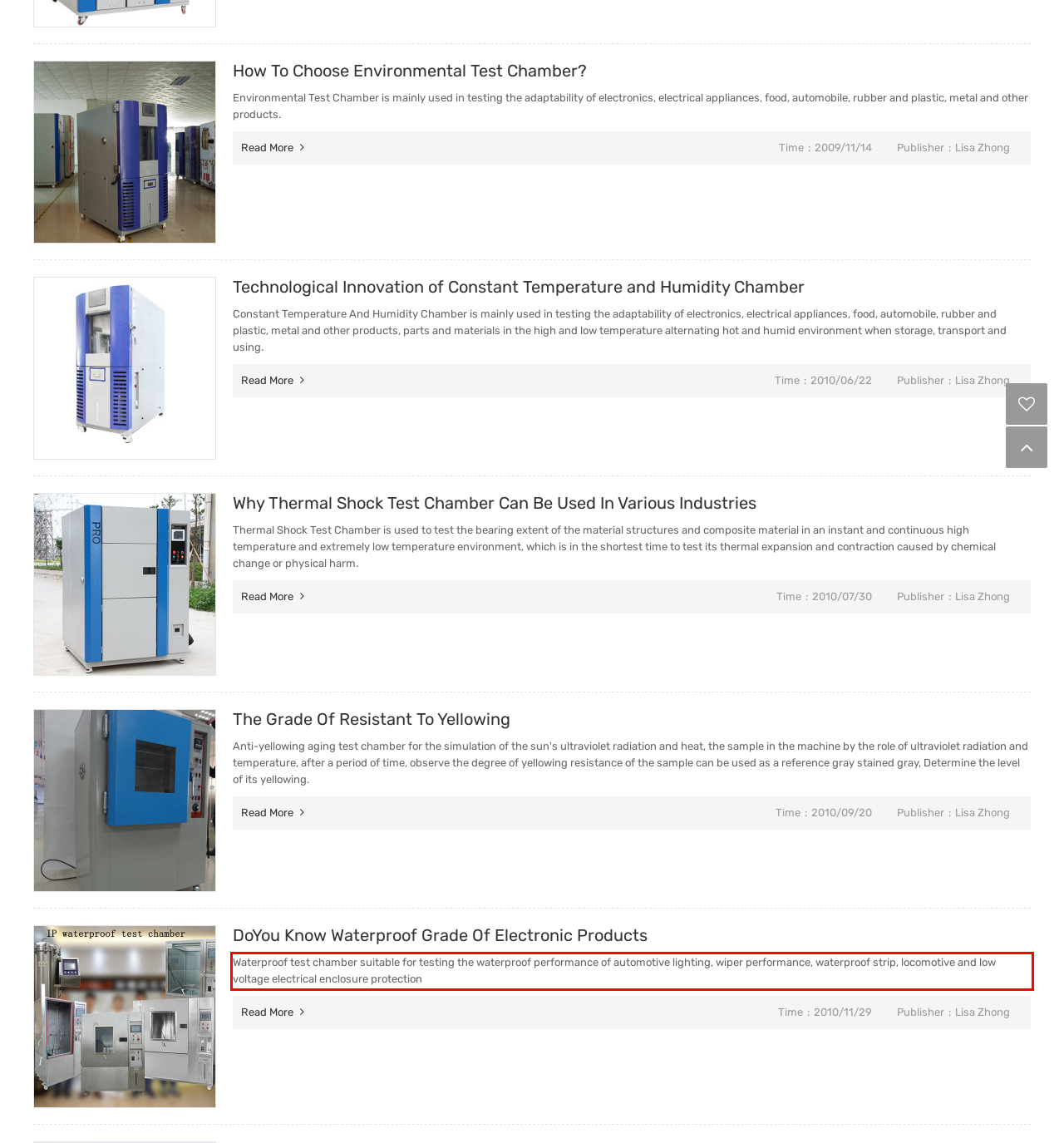Please perform OCR on the text within the red rectangle in the webpage screenshot and return the text content.

Waterproof test chamber suitable for testing the waterproof performance of automotive lighting, wiper performance, waterproof strip, locomotive and low voltage electrical enclosure protection